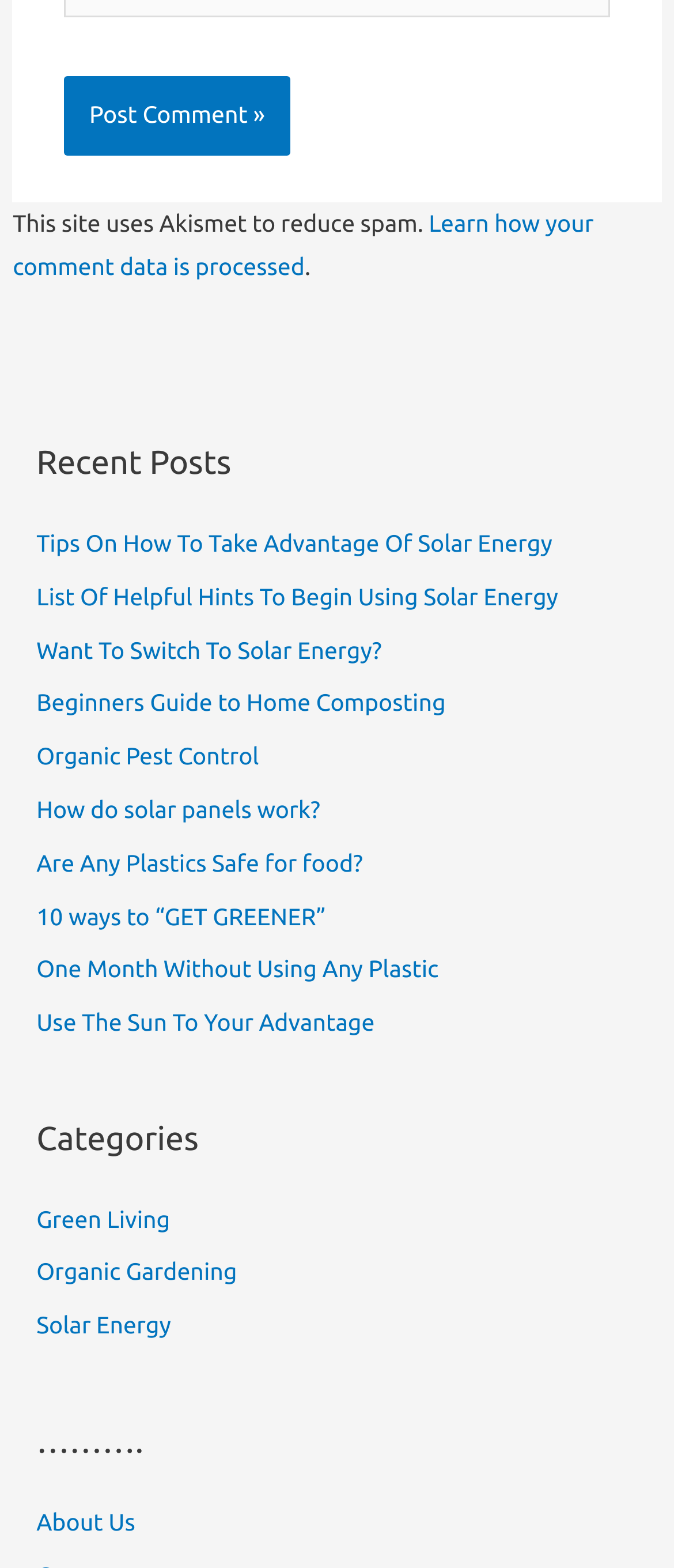Determine the bounding box coordinates for the UI element matching this description: "Green Living".

[0.054, 0.768, 0.252, 0.786]